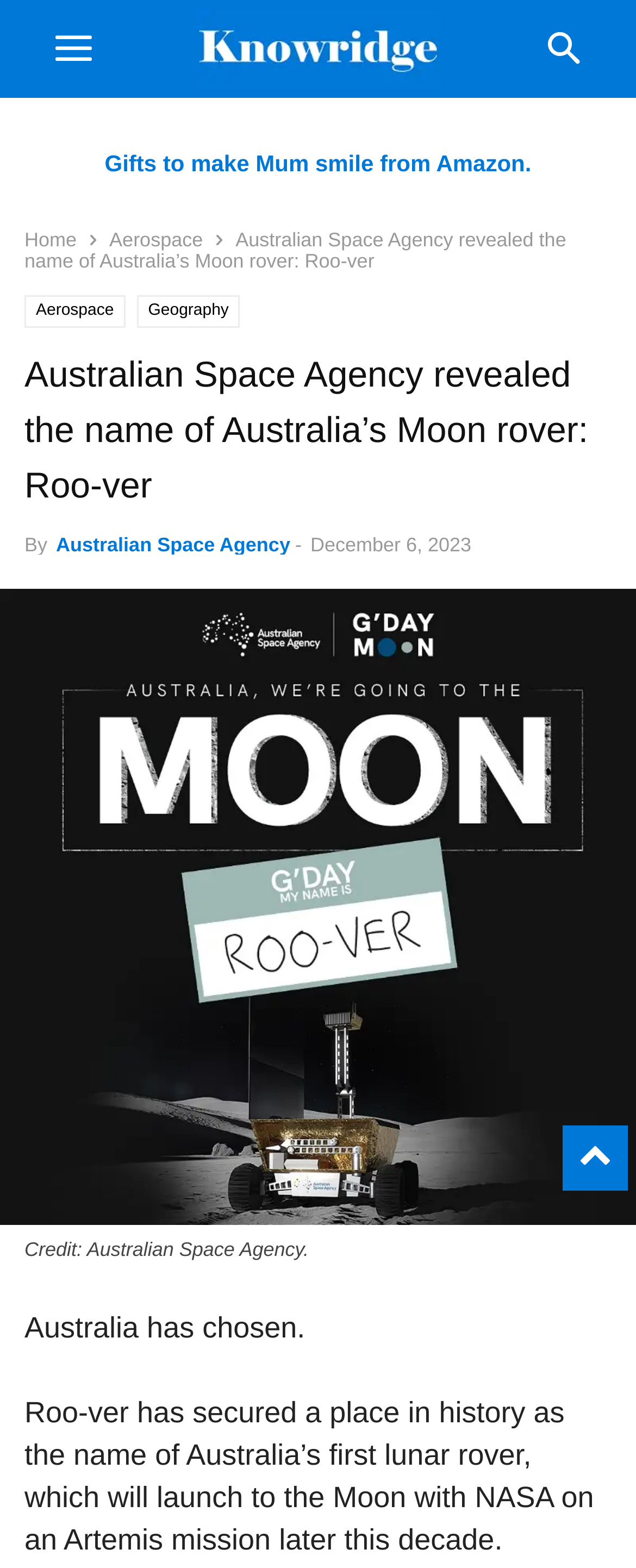Extract the bounding box coordinates of the UI element described: "Home". Provide the coordinates in the format [left, top, right, bottom] with values ranging from 0 to 1.

[0.038, 0.146, 0.121, 0.16]